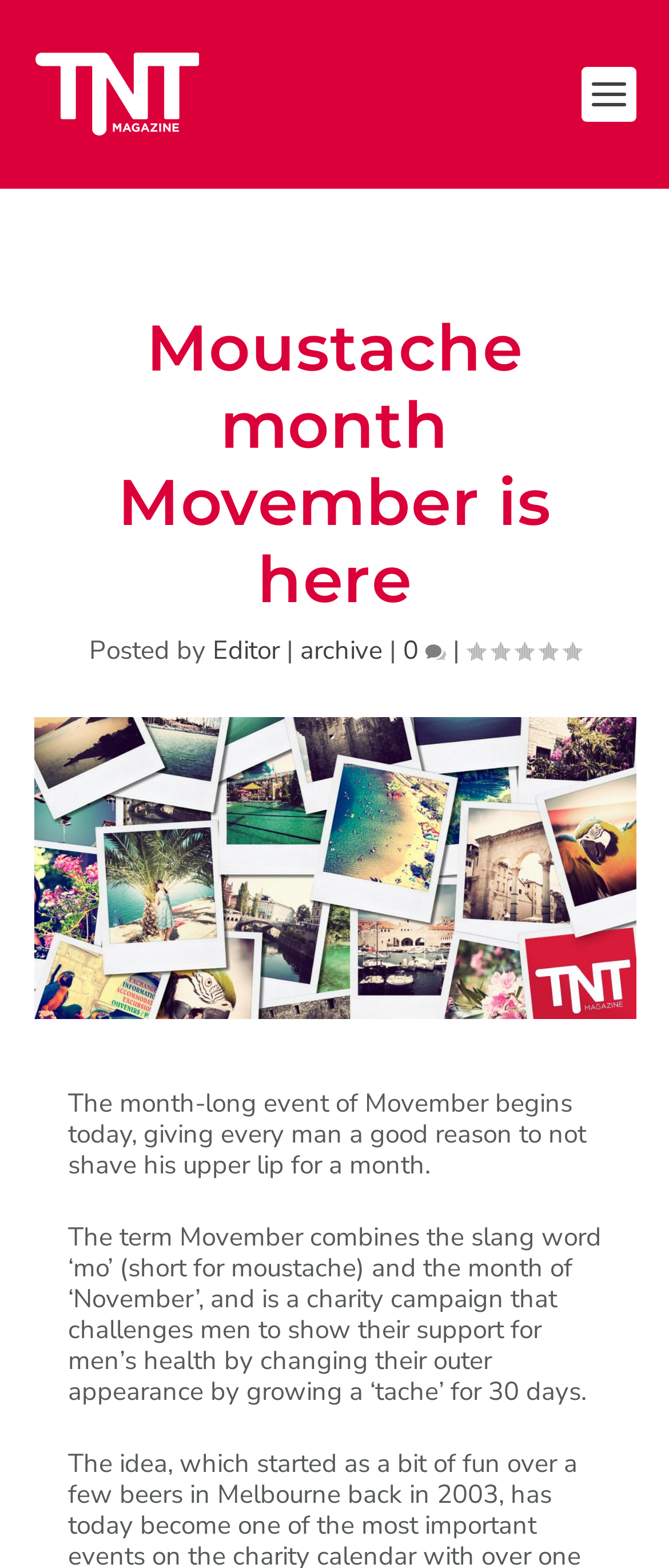Refer to the image and offer a detailed explanation in response to the question: How many days does the Movember campaign last?

According to the webpage, the Movember campaign challenges men to grow a 'tache for 30 days, which is mentioned in the second paragraph of the article.